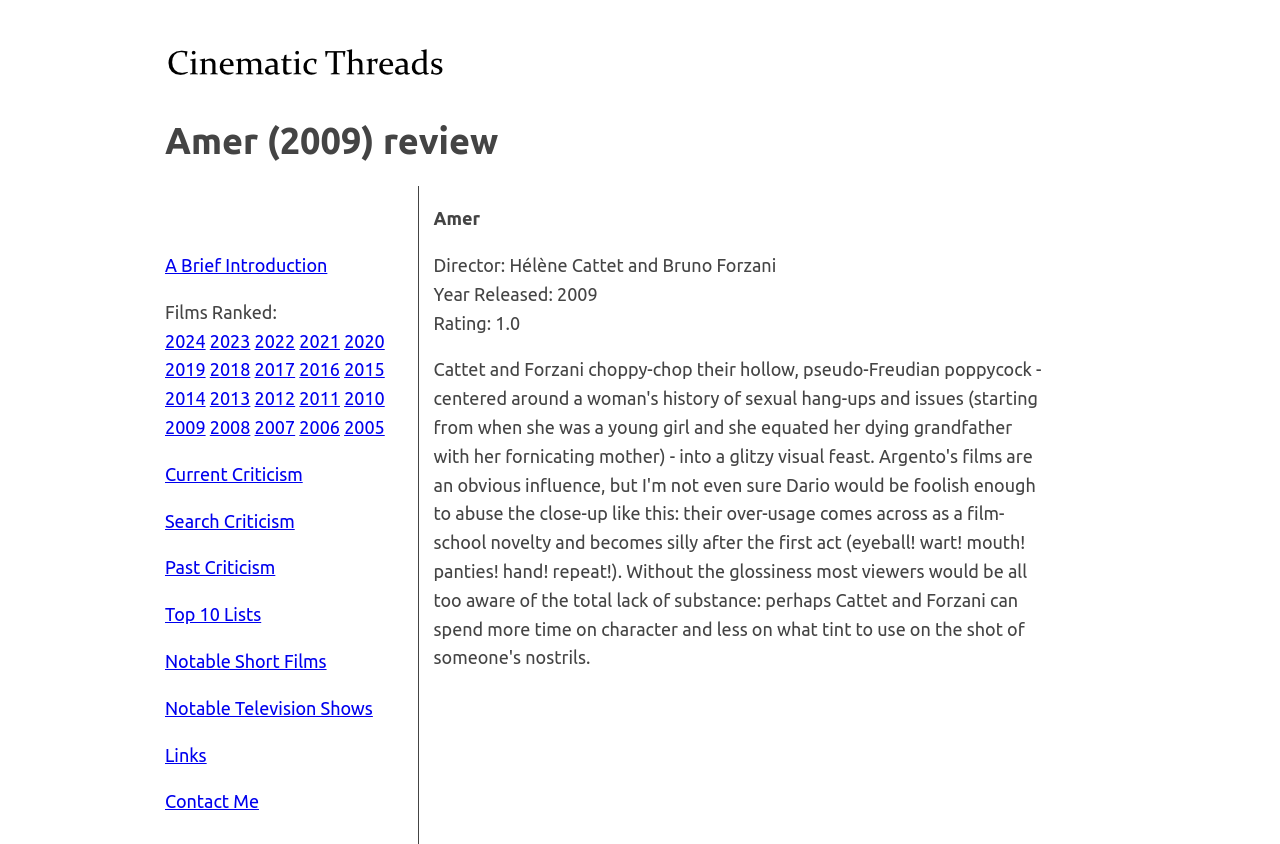Give a succinct answer to this question in a single word or phrase: 
What is the rating of the film?

1.0